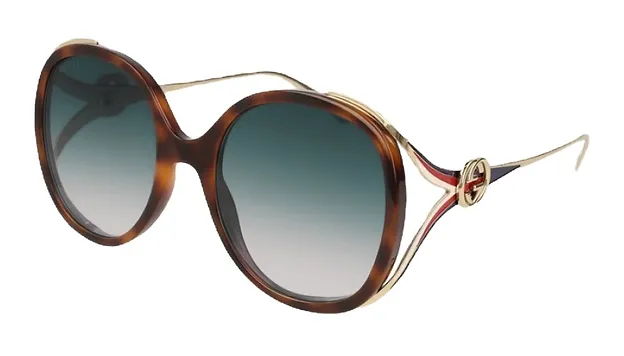Answer the following inquiry with a single word or phrase:
What type of protection do the sunglasses offer?

100% UVA/UVB